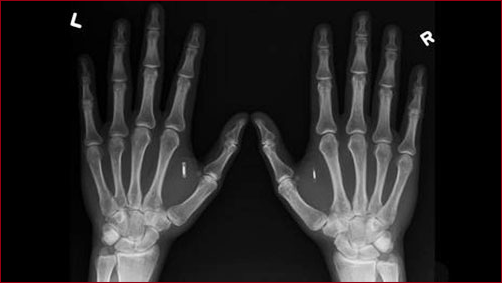Examine the image and give a thorough answer to the following question:
What marks are on the hands in the X-ray?

The X-ray image shows the left hand marked with an 'L' and the right hand marked with an 'R', emphasizing the dual microchip implants in both hands.